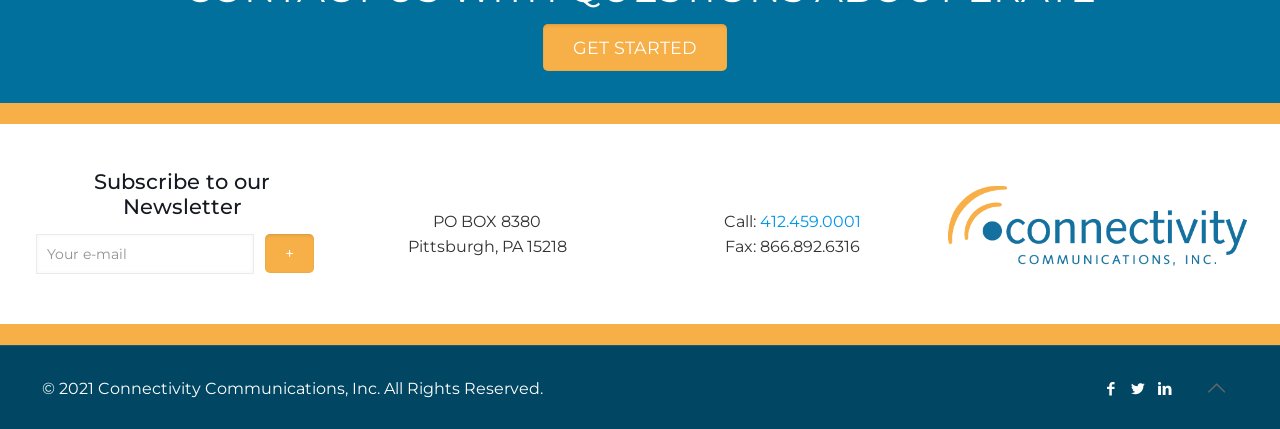Locate the bounding box coordinates of the clickable part needed for the task: "Enter your email address".

[0.028, 0.544, 0.199, 0.638]